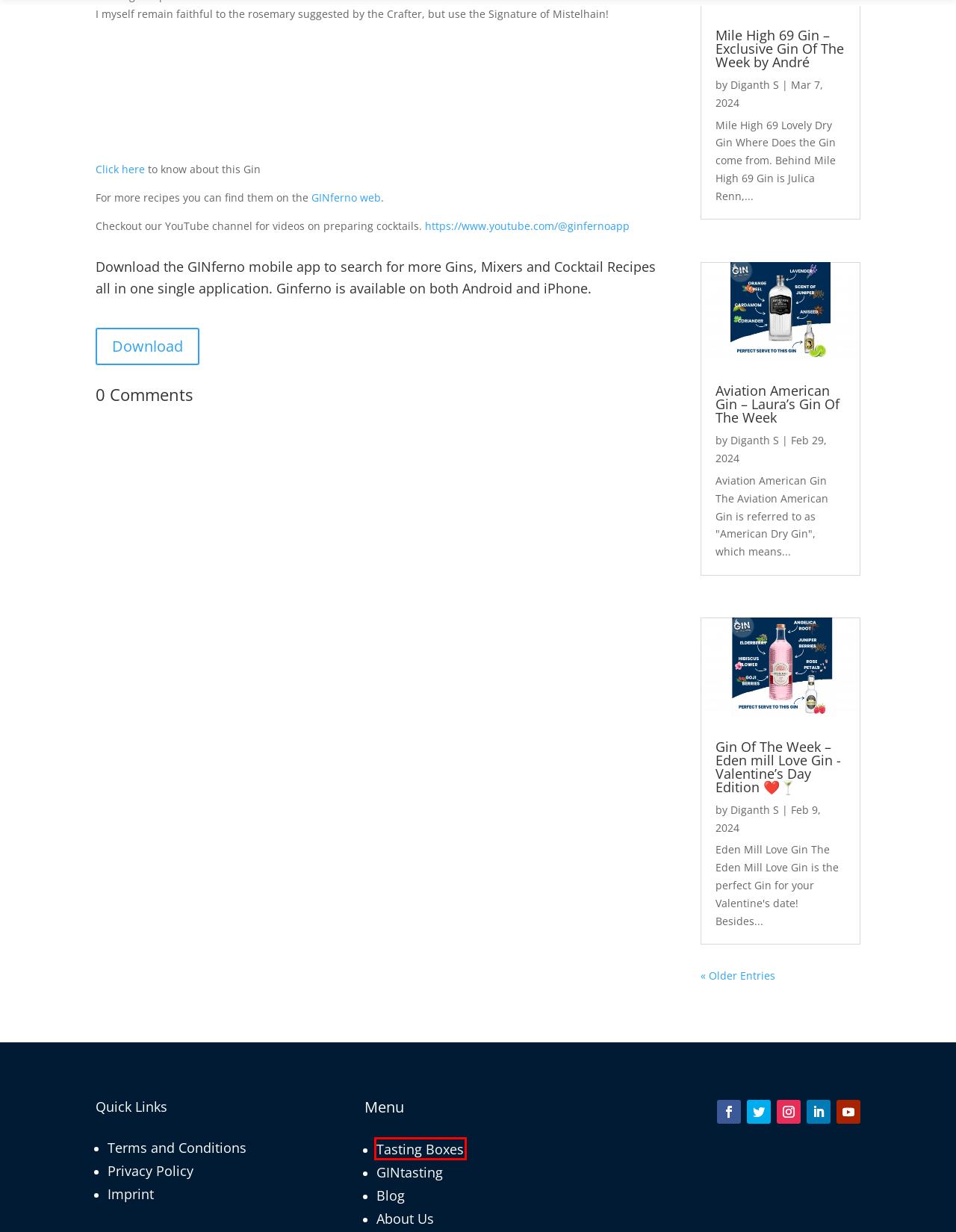Analyze the webpage screenshot with a red bounding box highlighting a UI element. Select the description that best matches the new webpage after clicking the highlighted element. Here are the options:
A. Imprint - Ginferno
B. The Best Gin Tasting Boxes By Ginferno - Gin Lover's Delight
C. Privacy Policy - Ginferno
D. Mirabeau Rosé Gin with 43% alcohol - GINferno
E. Meet The Gin Masters - GINferno - The Largest Gin Guide
F. Terms and Conditions - Ginferno
G. Free Gin and Tonic Browser and Recipes Guide | Ginferno
H. Gin Of The Week - Eden mill Love Gin - Ginferno

B